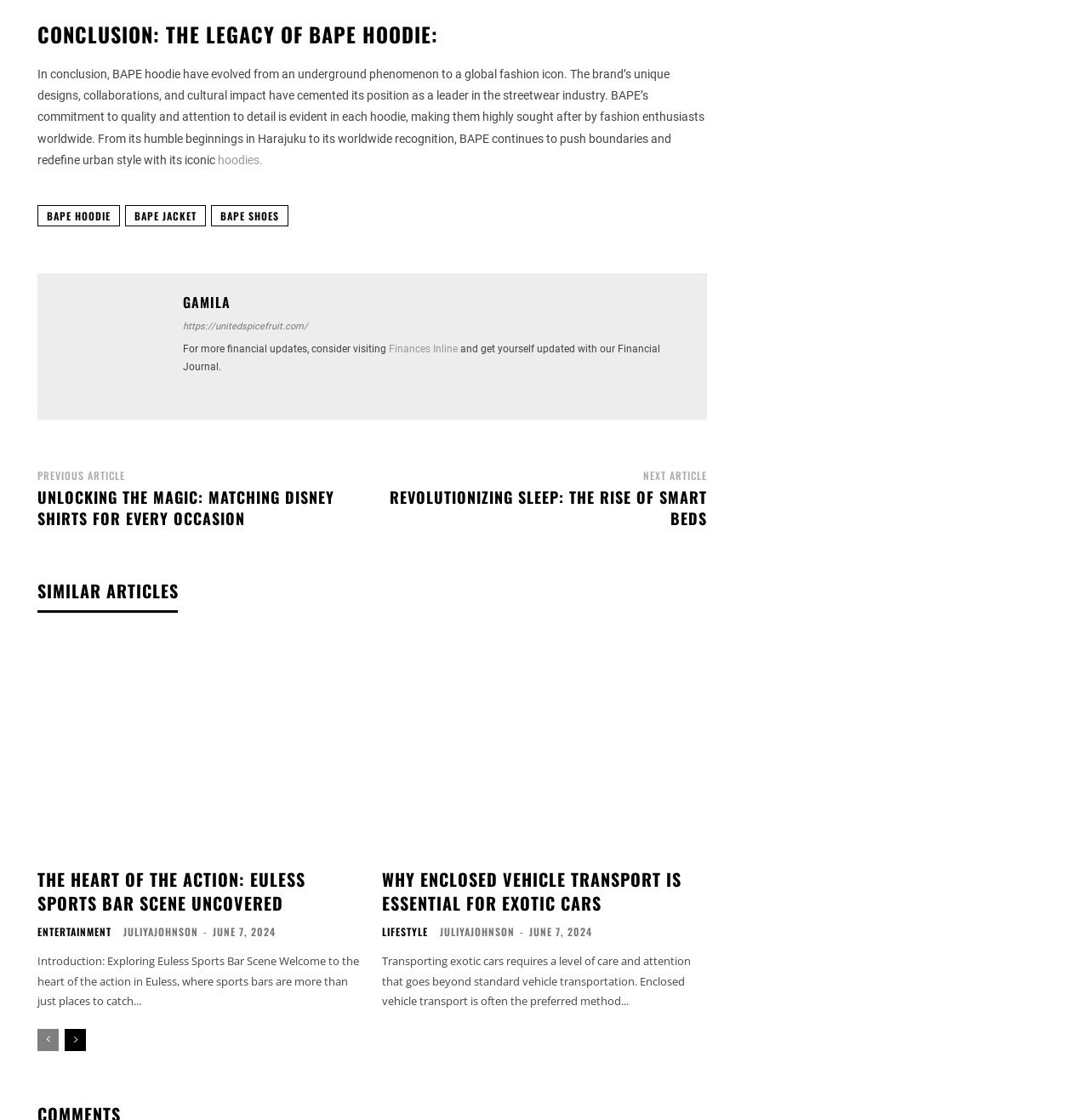Find the bounding box of the UI element described as follows: "gamila".

[0.168, 0.264, 0.633, 0.276]